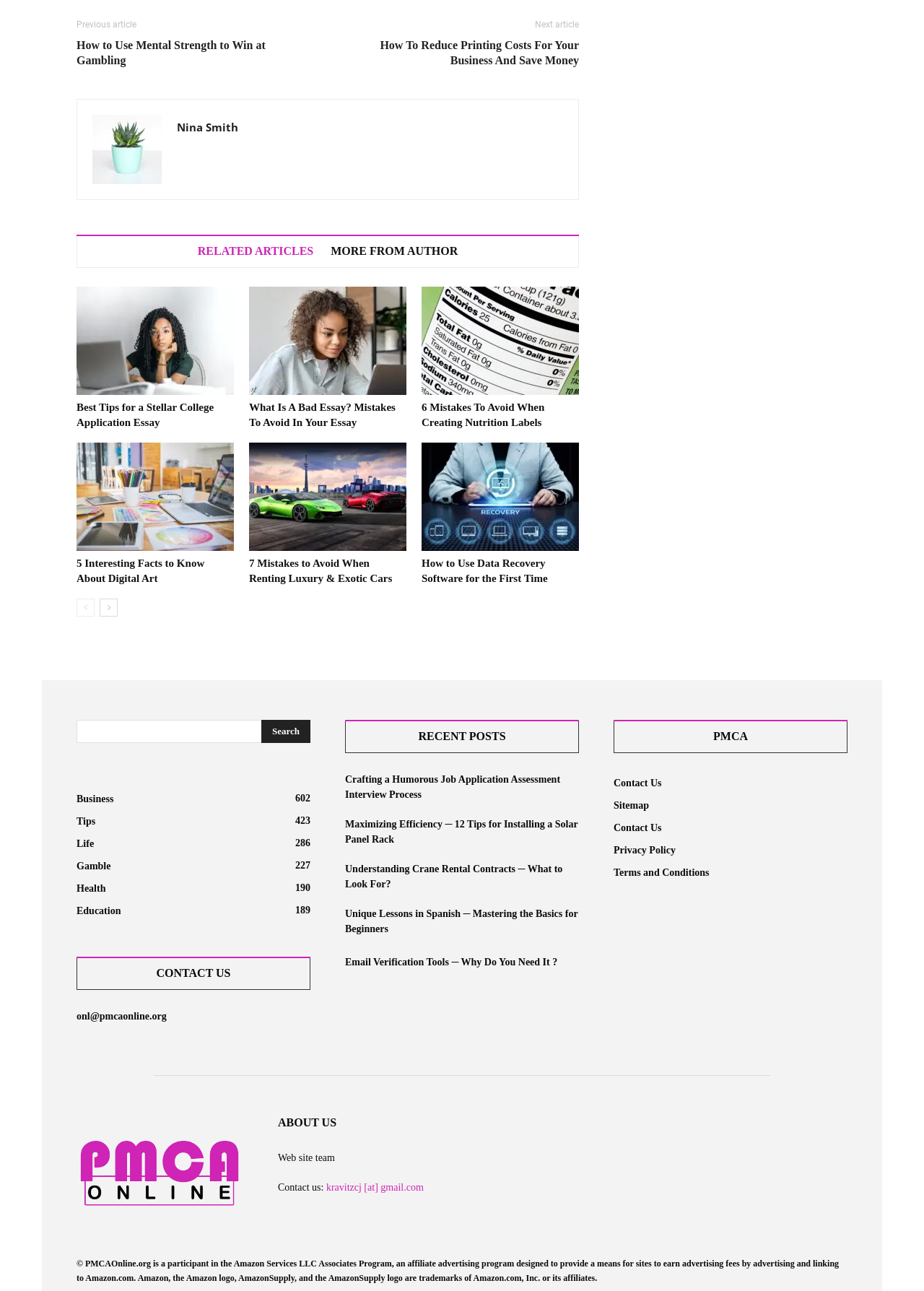What is the author of the article 'How To Reduce Printing Costs For Your Business And Save Money'?
Using the image, provide a concise answer in one word or a short phrase.

Nina Smith